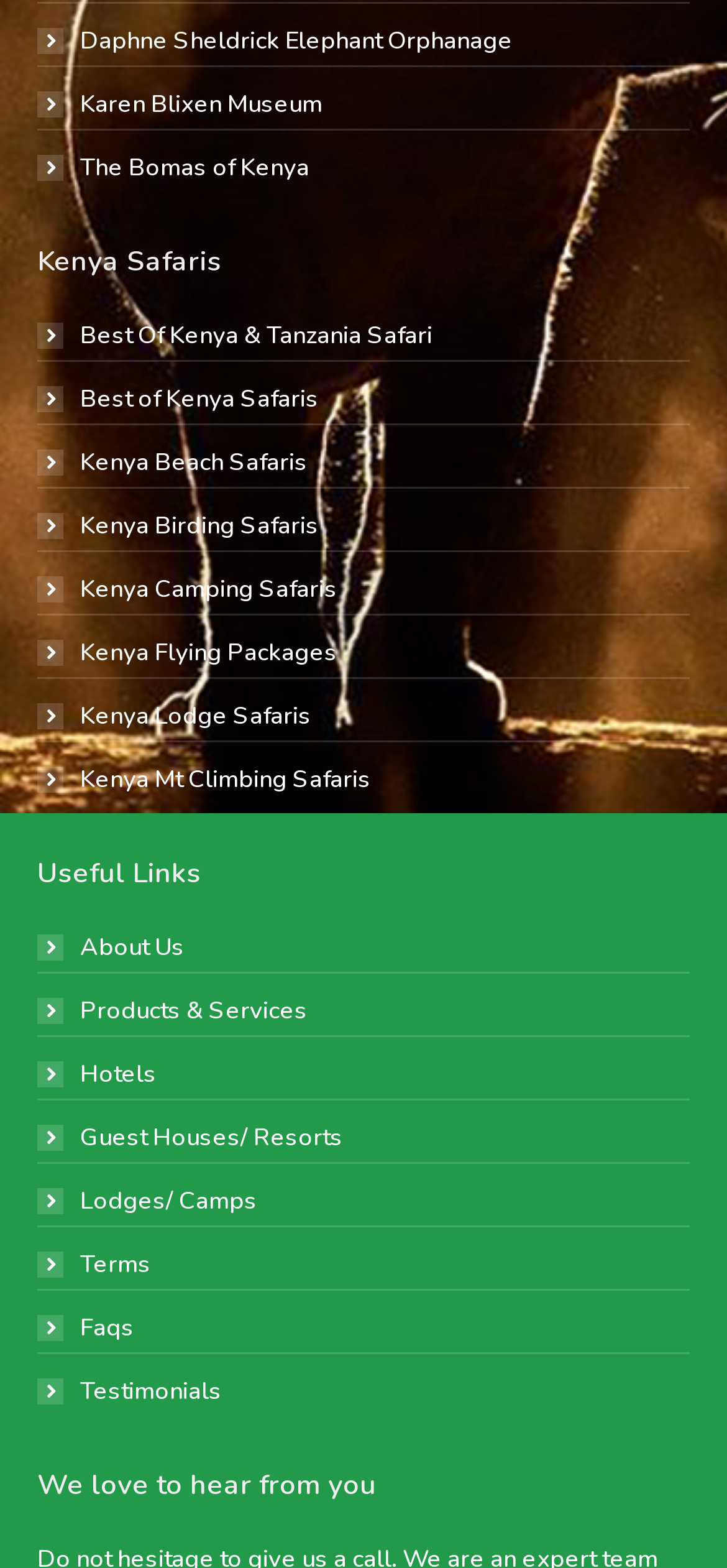Respond with a single word or phrase to the following question: What is the first safari option listed?

Daphne Sheldrick Elephant Orphanage